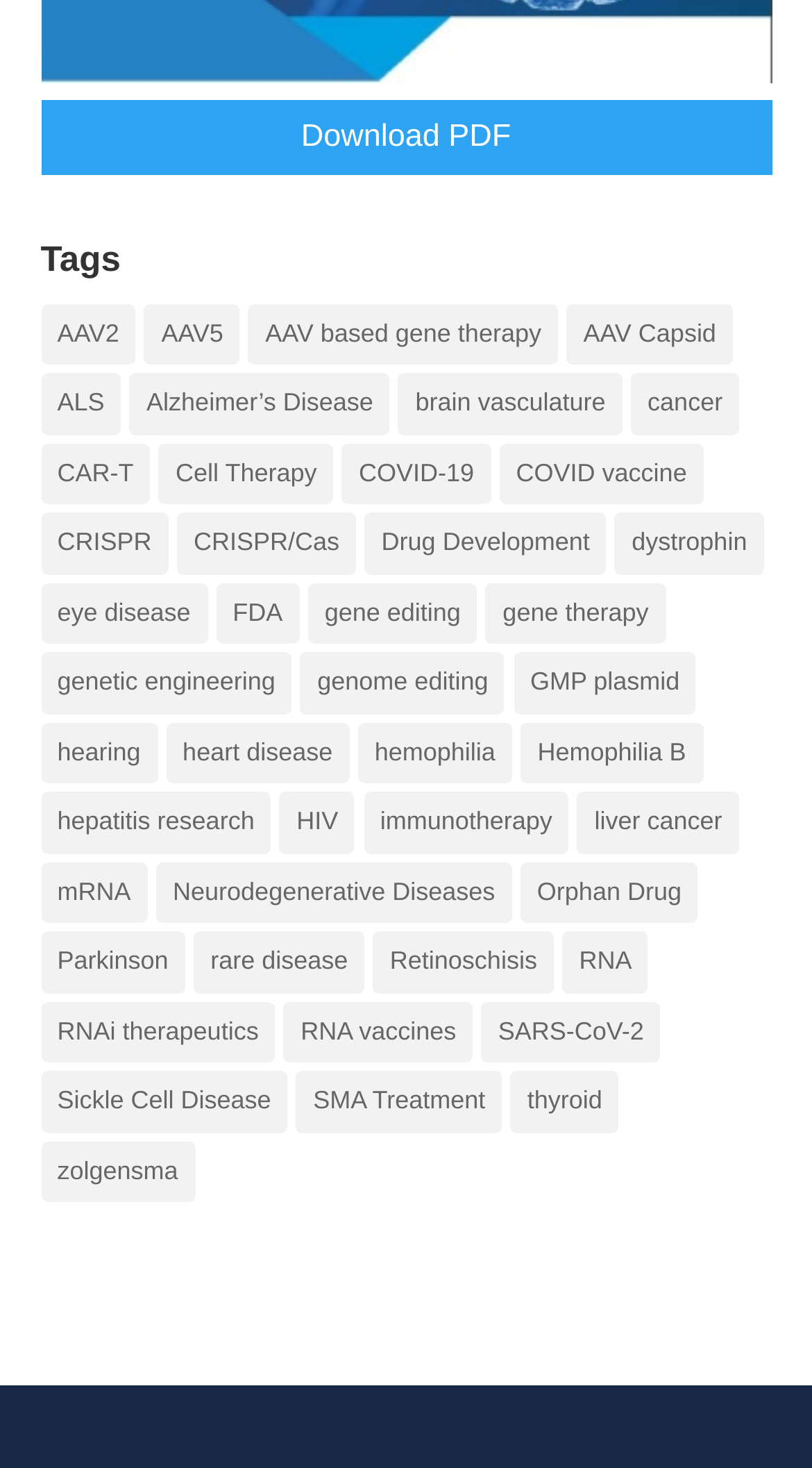Identify the bounding box coordinates of the clickable section necessary to follow the following instruction: "Download the PDF". The coordinates should be presented as four float numbers from 0 to 1, i.e., [left, top, right, bottom].

[0.05, 0.068, 0.95, 0.119]